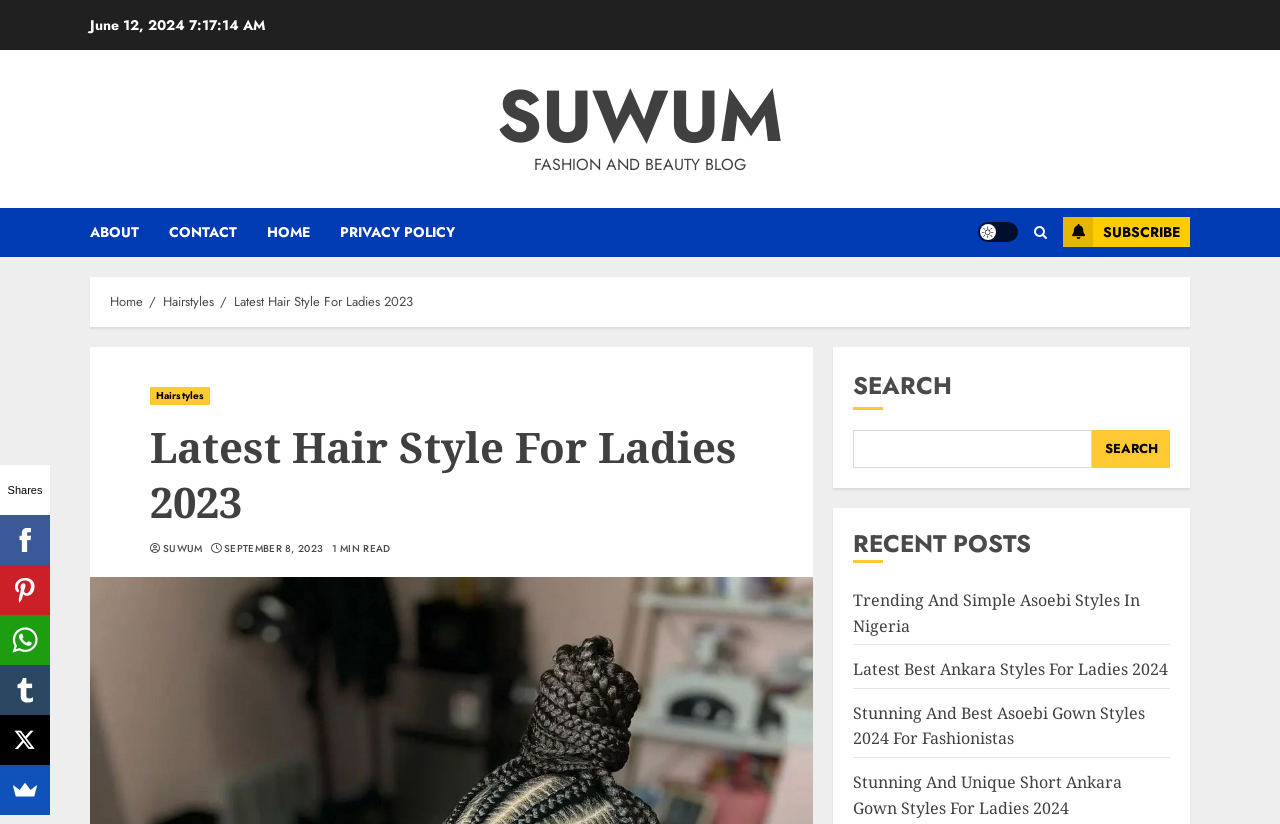Identify the main heading from the webpage and provide its text content.

Latest Hair Style For Ladies 2023